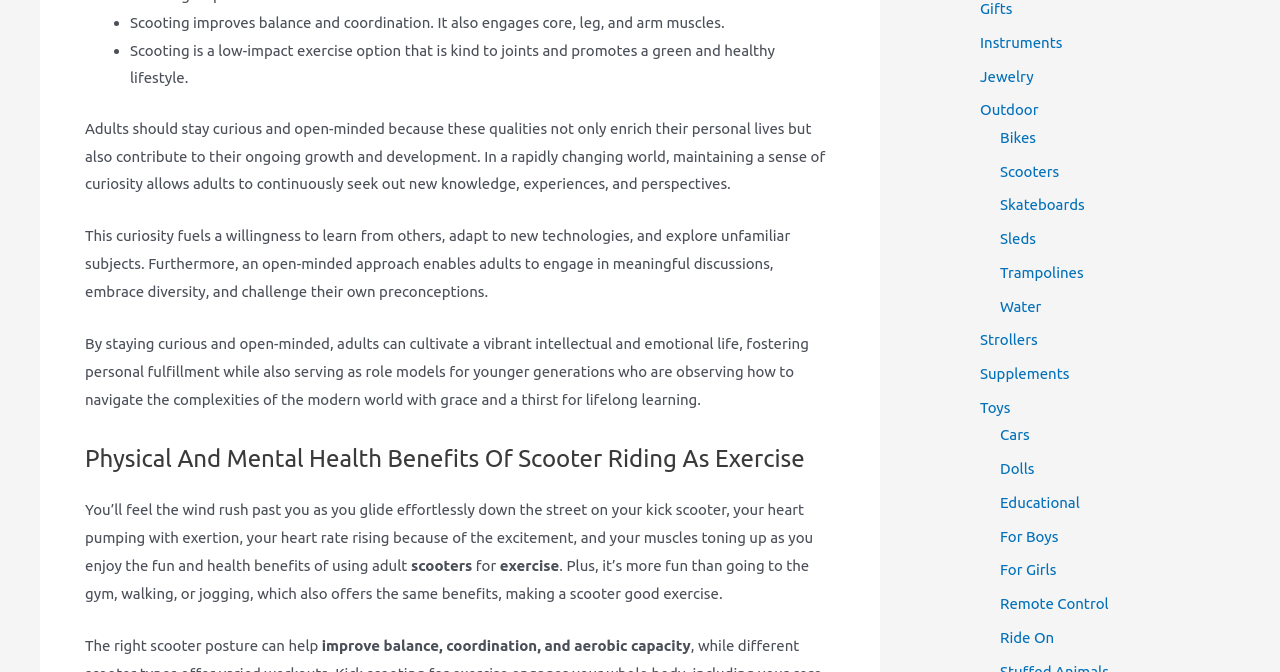Given the element description: "Jewelry", predict the bounding box coordinates of the UI element it refers to, using four float numbers between 0 and 1, i.e., [left, top, right, bottom].

[0.766, 0.1, 0.807, 0.126]